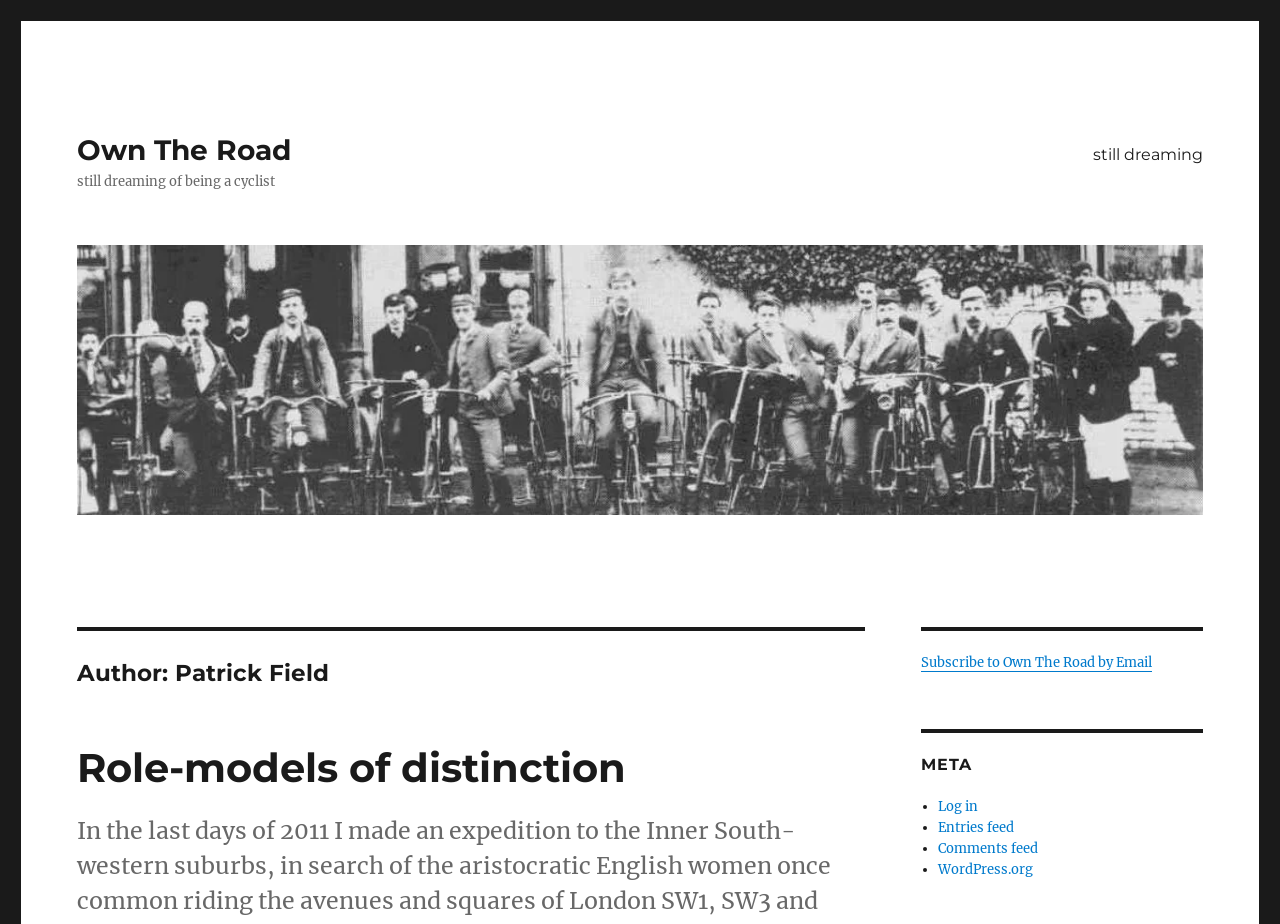Provide a short, one-word or phrase answer to the question below:
How many links are in the primary menu?

1